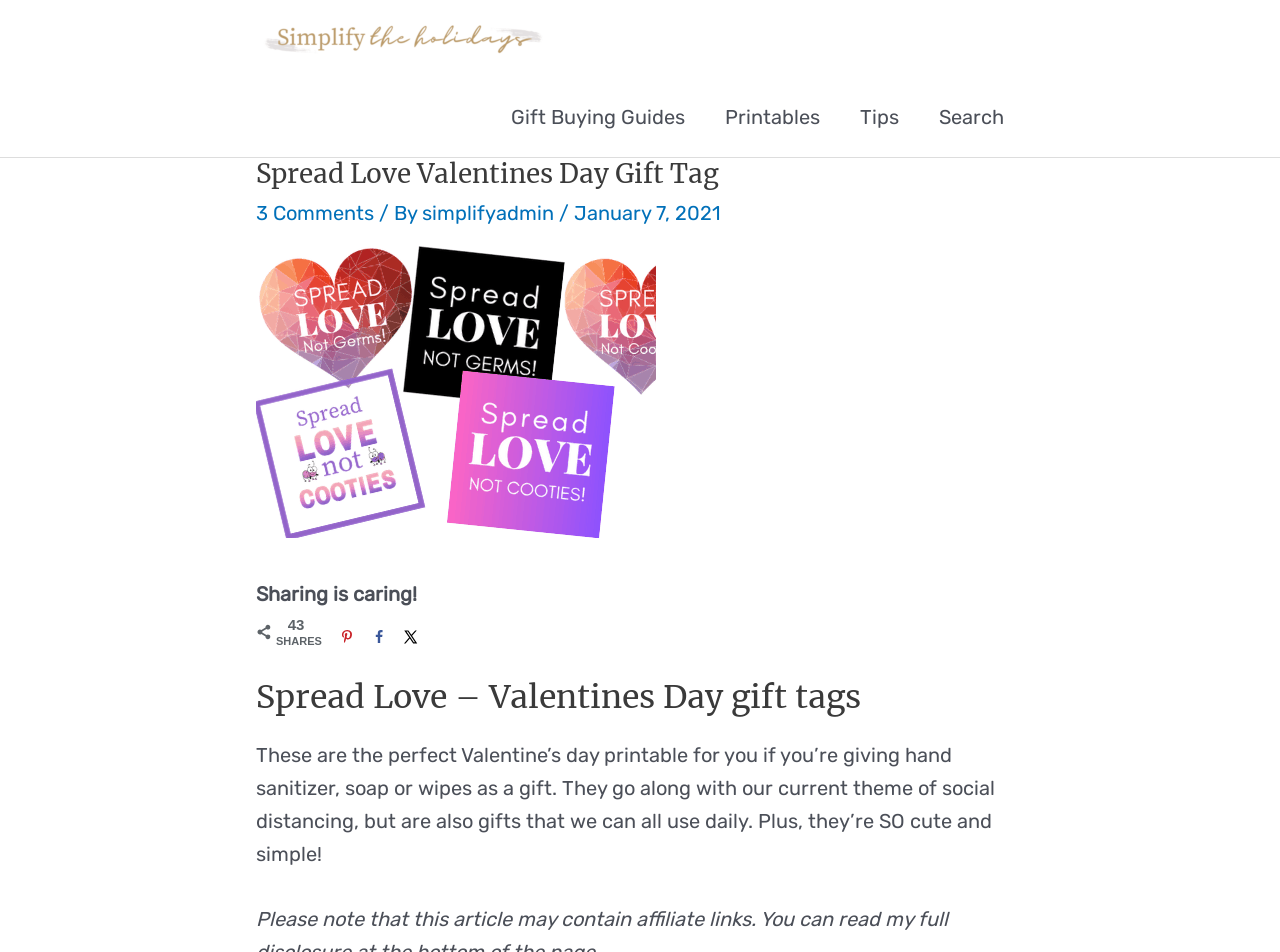Provide your answer in one word or a succinct phrase for the question: 
How many shares does the post have?

43